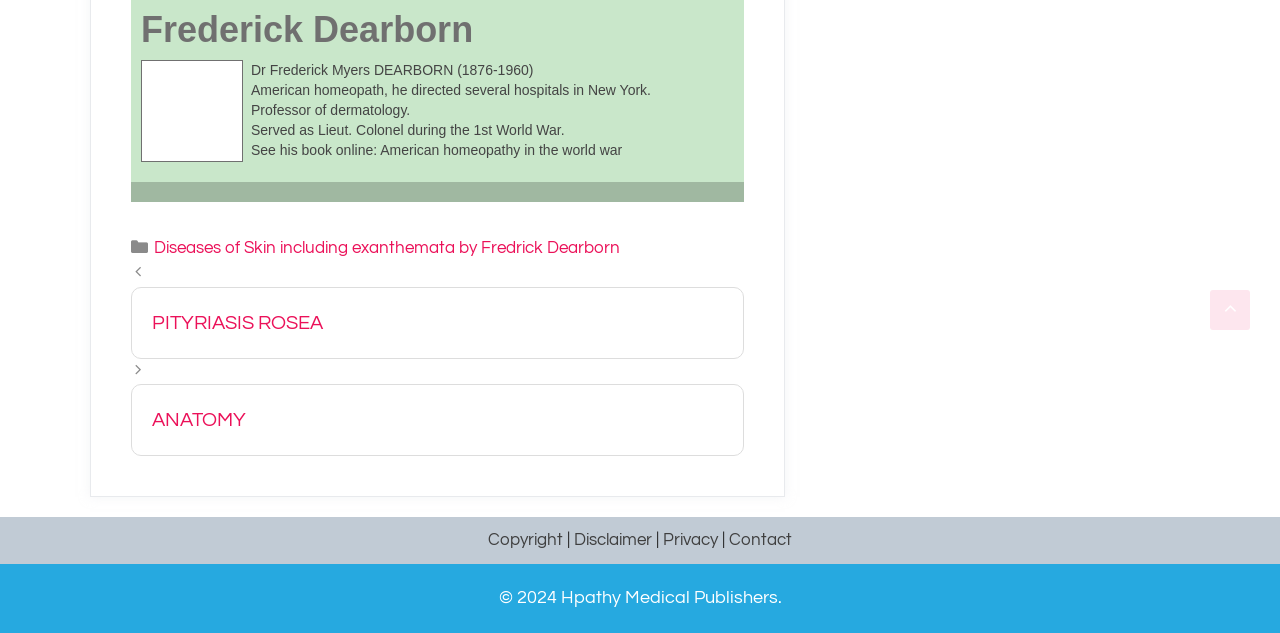Locate the bounding box coordinates of the clickable area needed to fulfill the instruction: "Click on the link to Frederick Dearborn's book".

[0.196, 0.224, 0.486, 0.249]